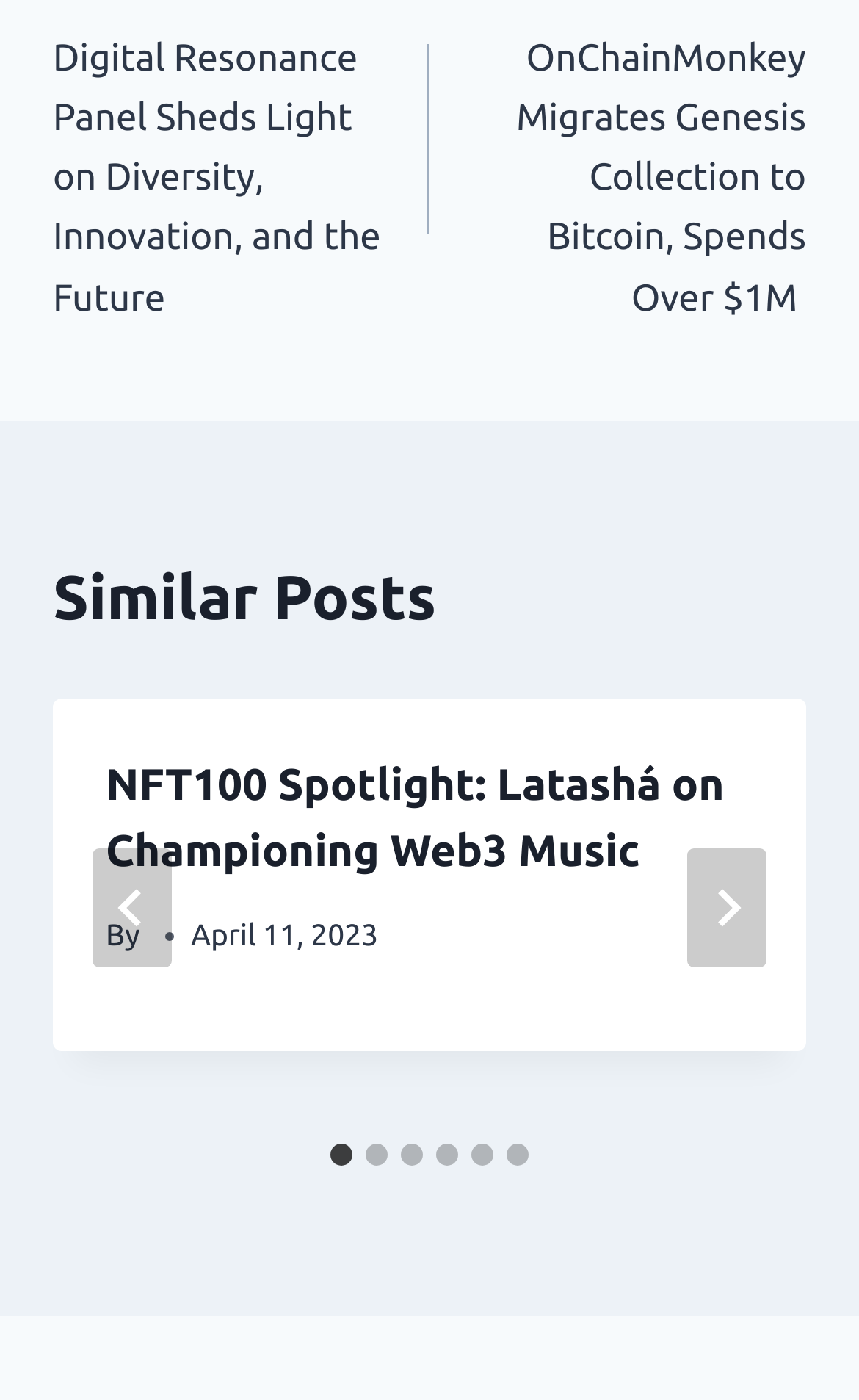Provide a short answer to the following question with just one word or phrase: What is the region labeled 'Similar Posts'?

A heading